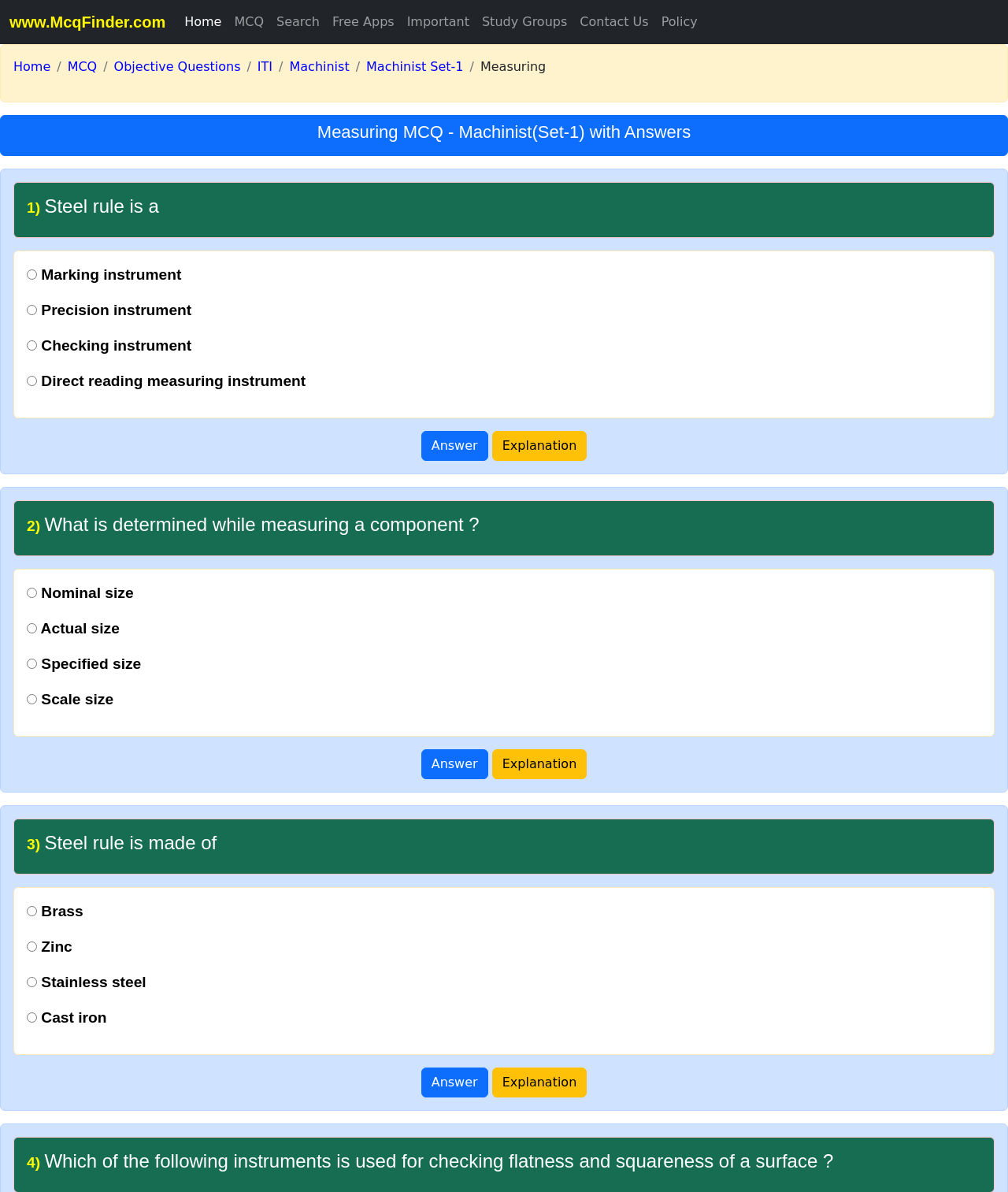Kindly determine the bounding box coordinates for the clickable area to achieve the given instruction: "Click the 'Home' link".

[0.177, 0.005, 0.226, 0.032]